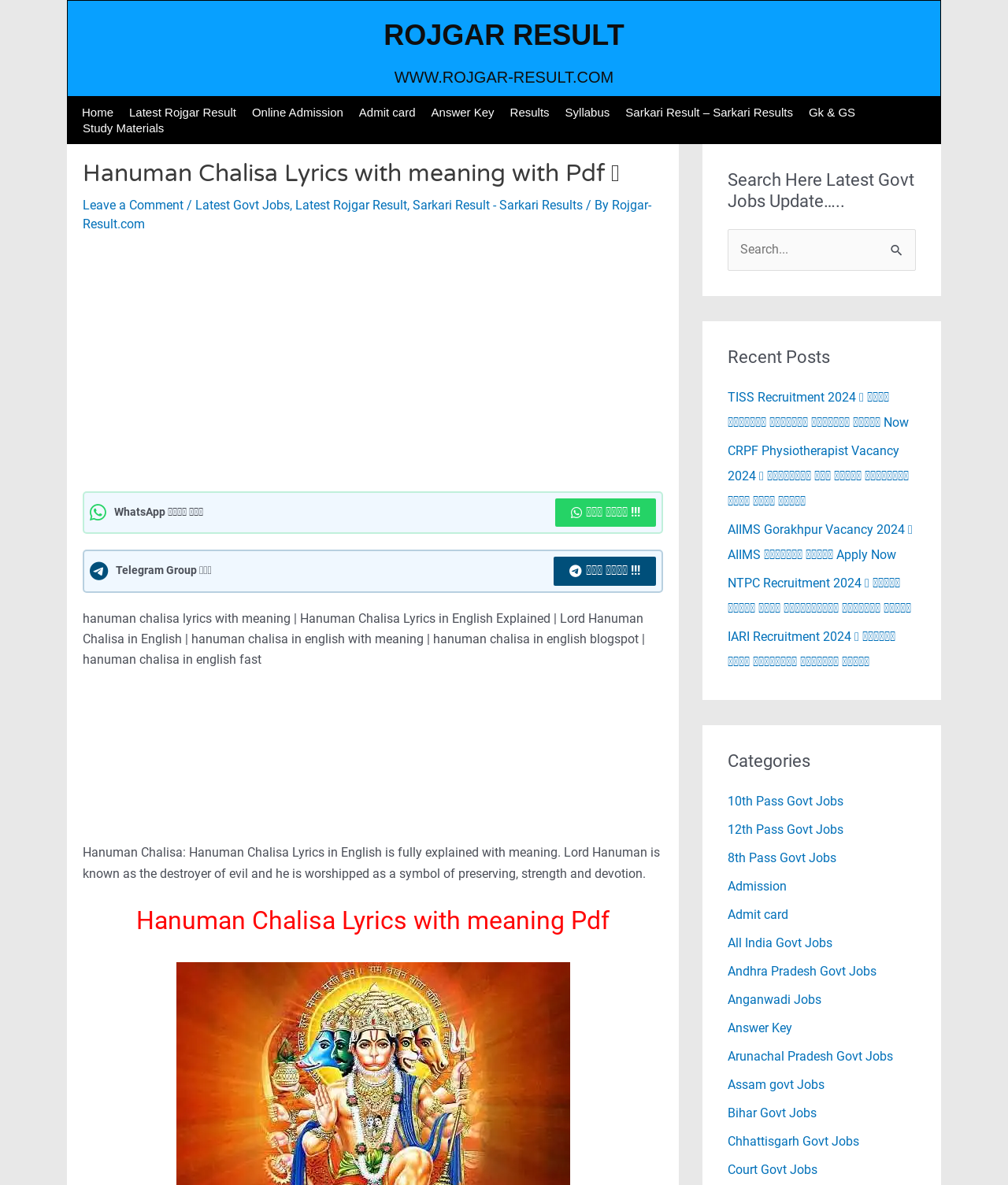What is the name of the Hindu god mentioned on this webpage? Using the information from the screenshot, answer with a single word or phrase.

Hanuman